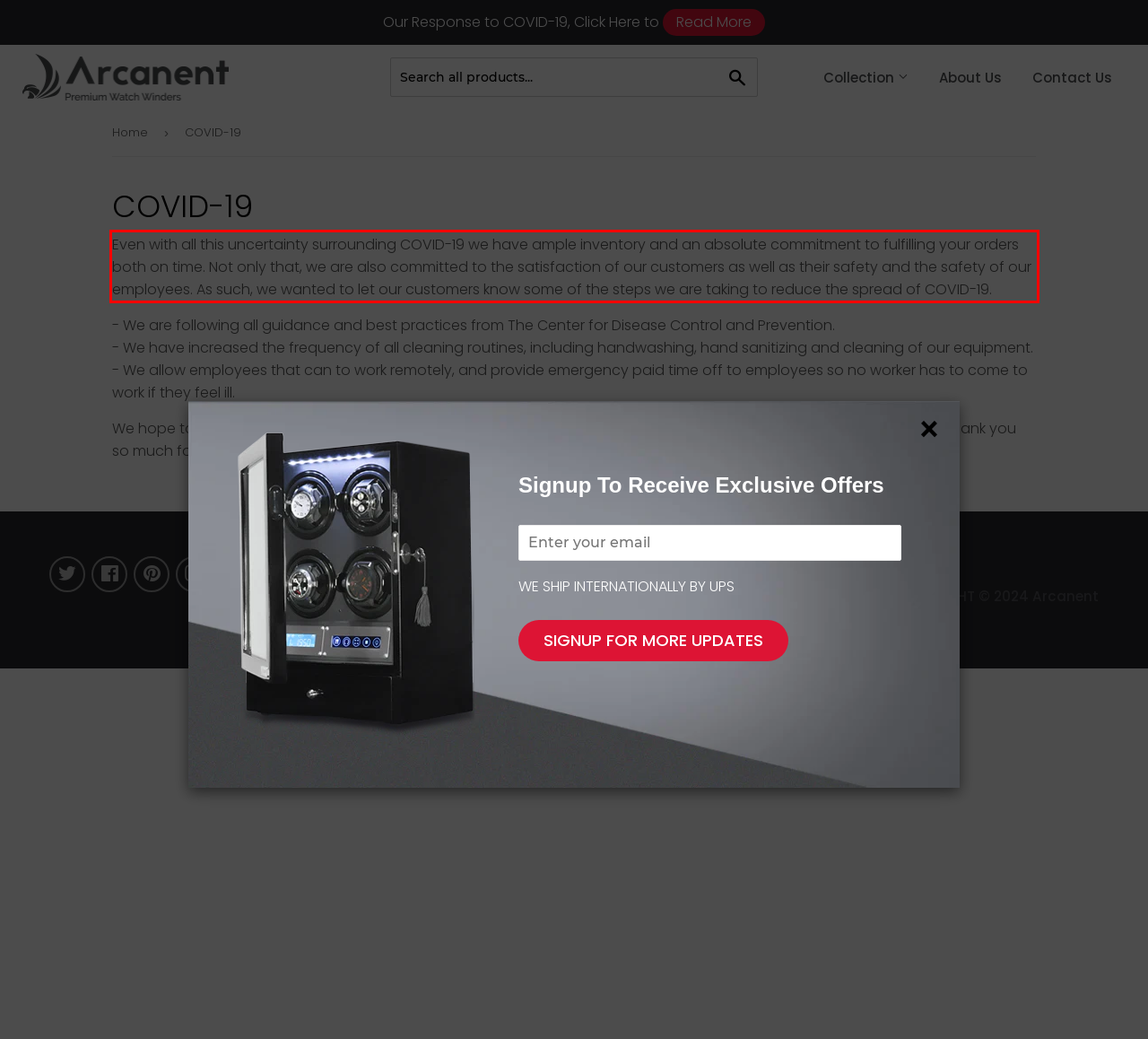In the given screenshot, locate the red bounding box and extract the text content from within it.

Even with all this uncertainty surrounding COVID-19 we have ample inventory and an absolute commitment to fulfilling your orders both on time. Not only that, we are also committed to the satisfaction of our customers as well as their safety and the safety of our employees. As such, we wanted to let our customers know some of the steps we are taking to reduce the spread of COVID-19.